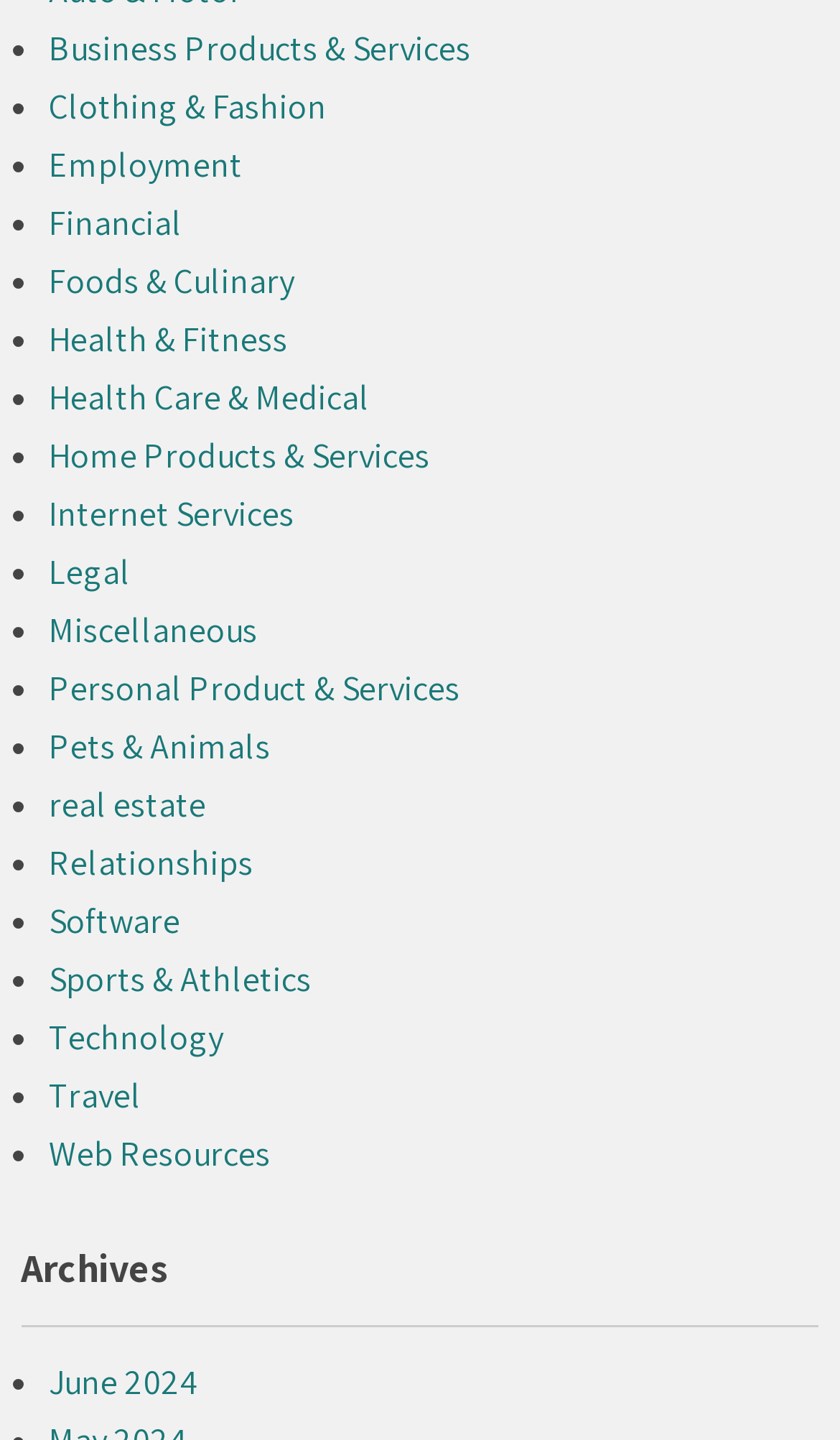Locate the bounding box coordinates of the clickable part needed for the task: "Go to June 2024".

[0.058, 0.944, 0.235, 0.976]